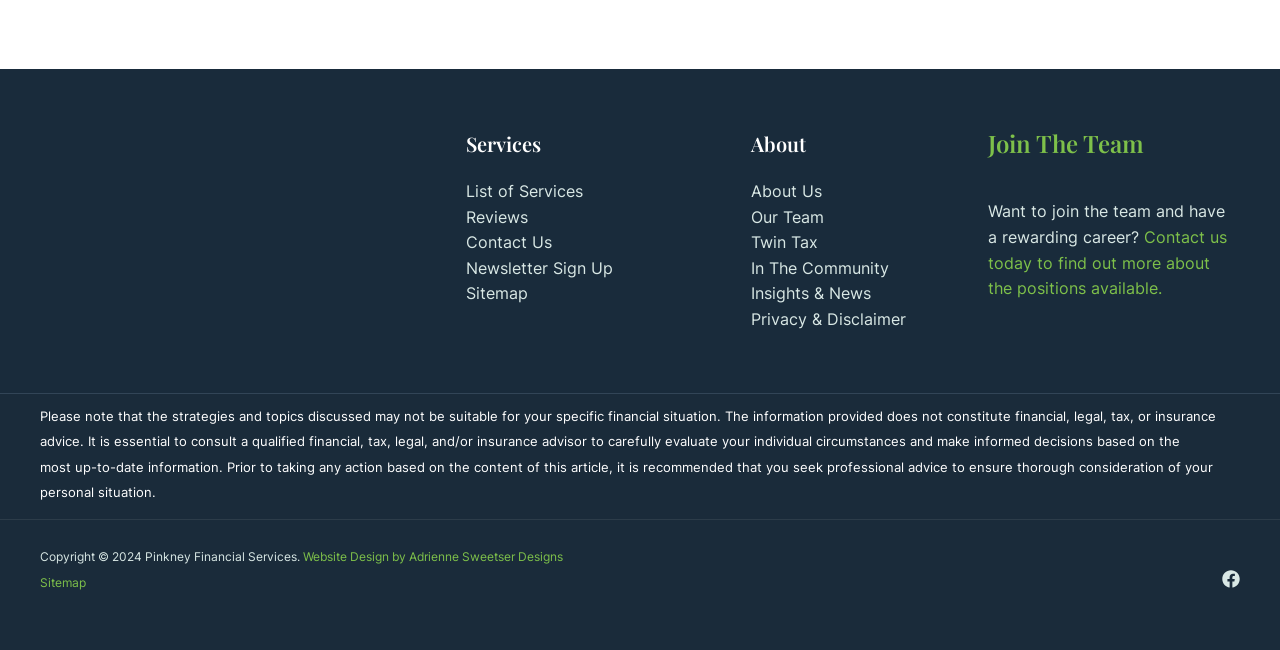Please locate the clickable area by providing the bounding box coordinates to follow this instruction: "Visit Website Design by Adrienne Sweetser Designs".

[0.237, 0.845, 0.44, 0.868]